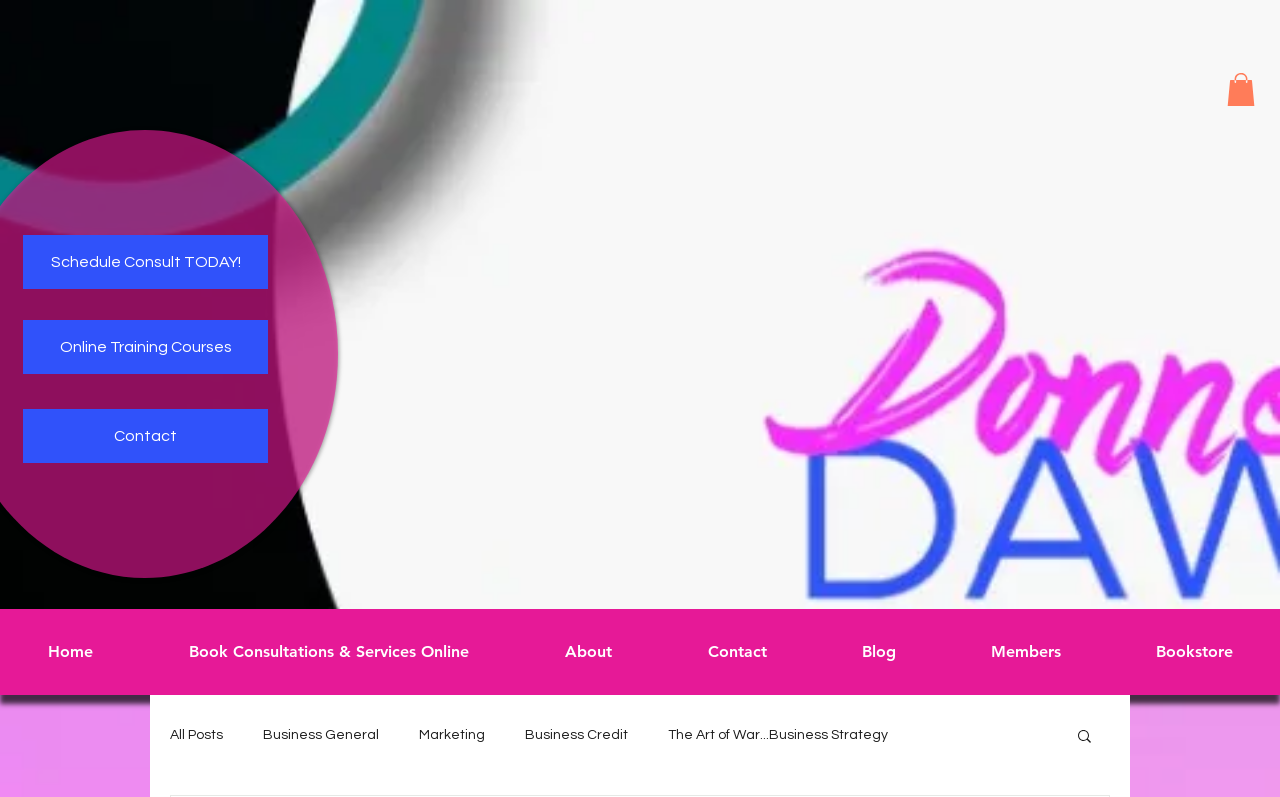Find the bounding box coordinates for the area that must be clicked to perform this action: "schedule a consultation".

[0.018, 0.295, 0.209, 0.363]